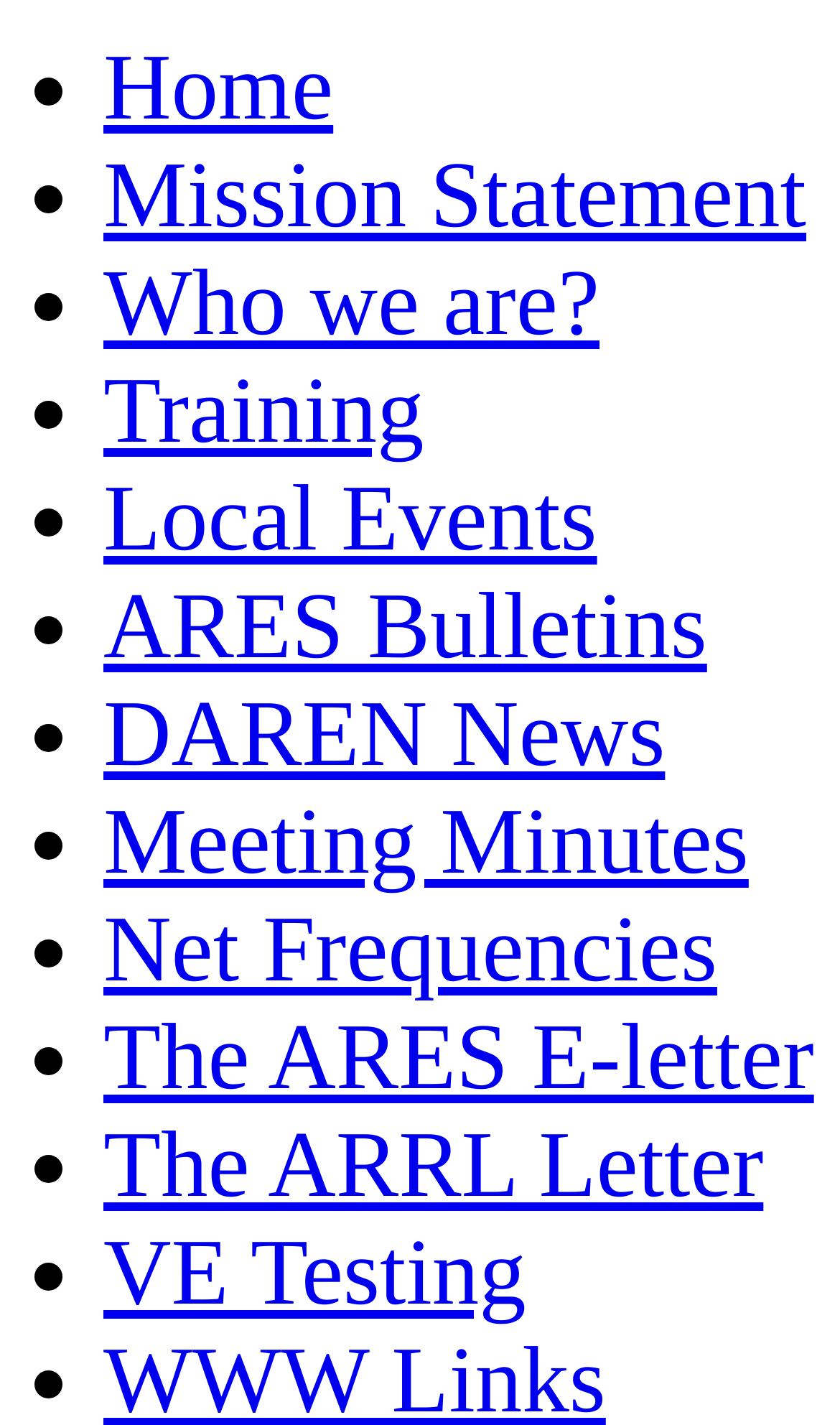Explain the contents of the webpage comprehensively.

The webpage is about Wood County Emergency Communications, which provides backup and emergency communications to public safety agencies during emergencies or disasters. 

At the top, there is a horizontal navigation menu with 11 links, each preceded by a bullet point. The links are arranged from left to right and are evenly spaced. The links are: Home, Mission Statement, Who we are?, Training, Local Events, ARES Bulletins, DAREN News, Meeting Minutes, Net Frequencies, The ARES E-letter, and The ARRL Letter, and VE Testing.